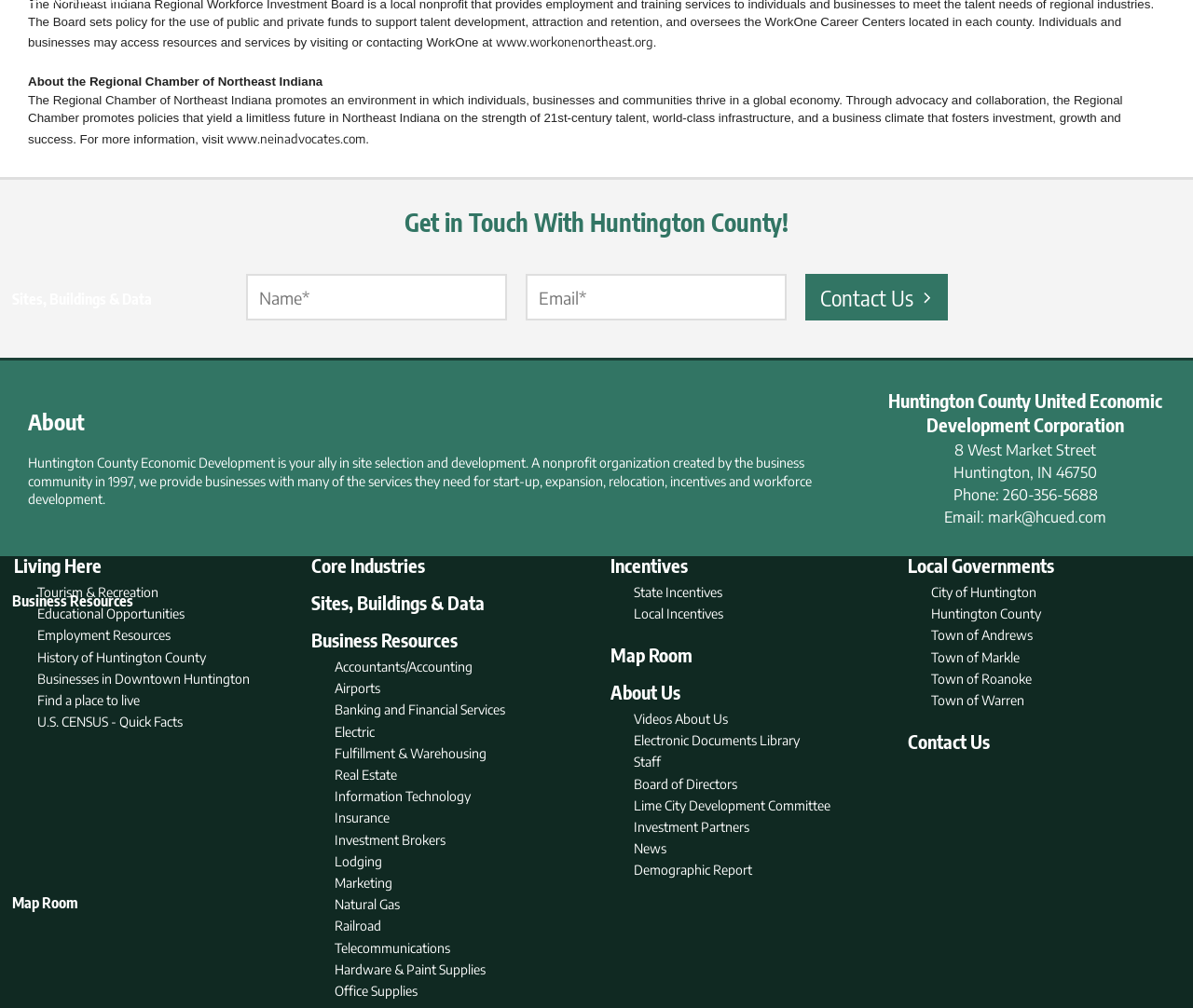What is the phone number of the organization?
Kindly answer the question with as much detail as you can.

I found the answer by looking at the link '260-356-5688' which is labeled as 'Phone:' and is likely to be the phone number of the organization.